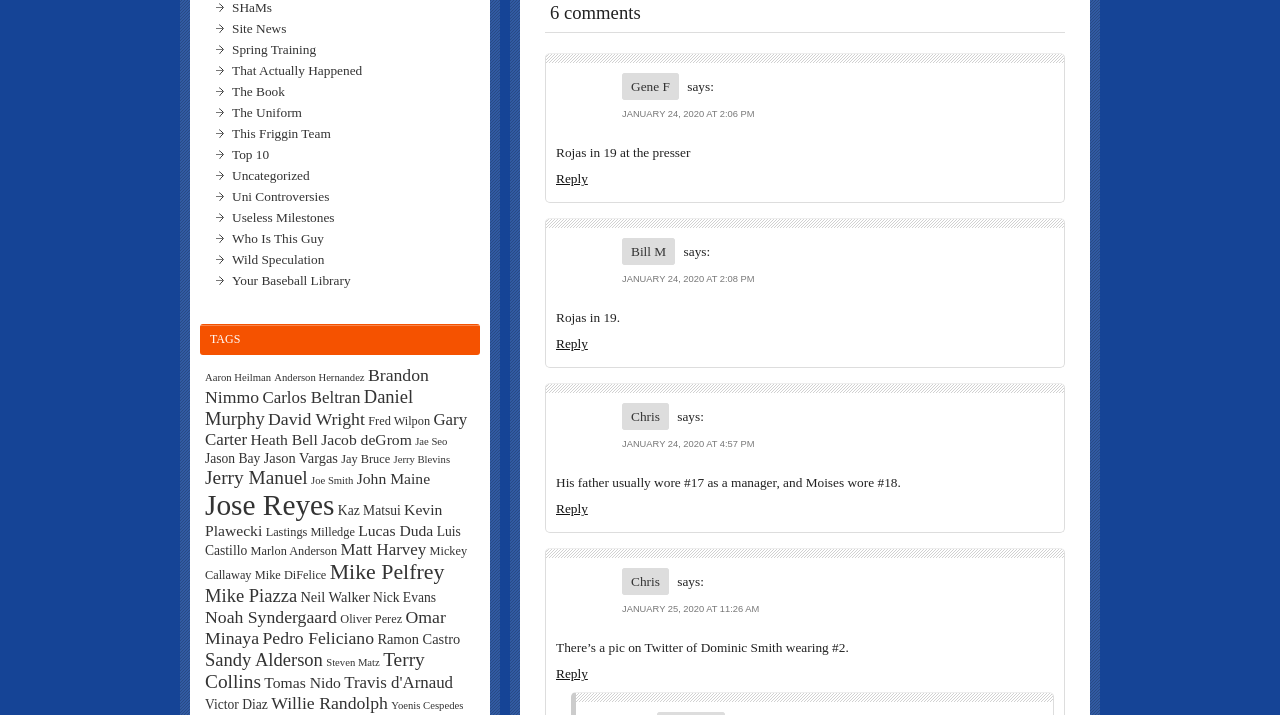How many items are associated with 'Jose Reyes'?
Using the visual information from the image, give a one-word or short-phrase answer.

35 items